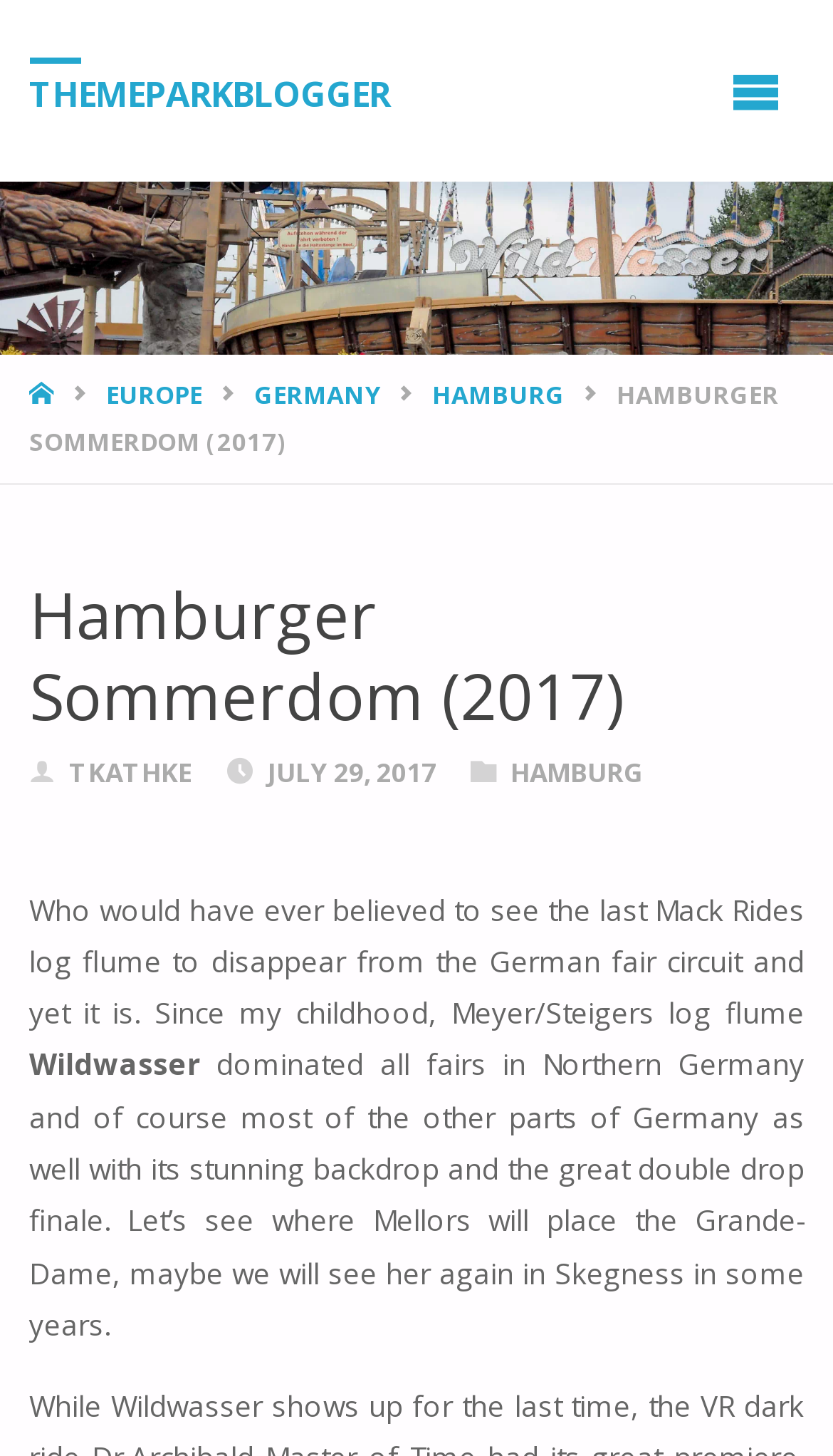Refer to the image and provide an in-depth answer to the question:
What is the name of the log flume mentioned?

The name of the log flume can be found in the main text of the article, where it says 'Wildwasser'.